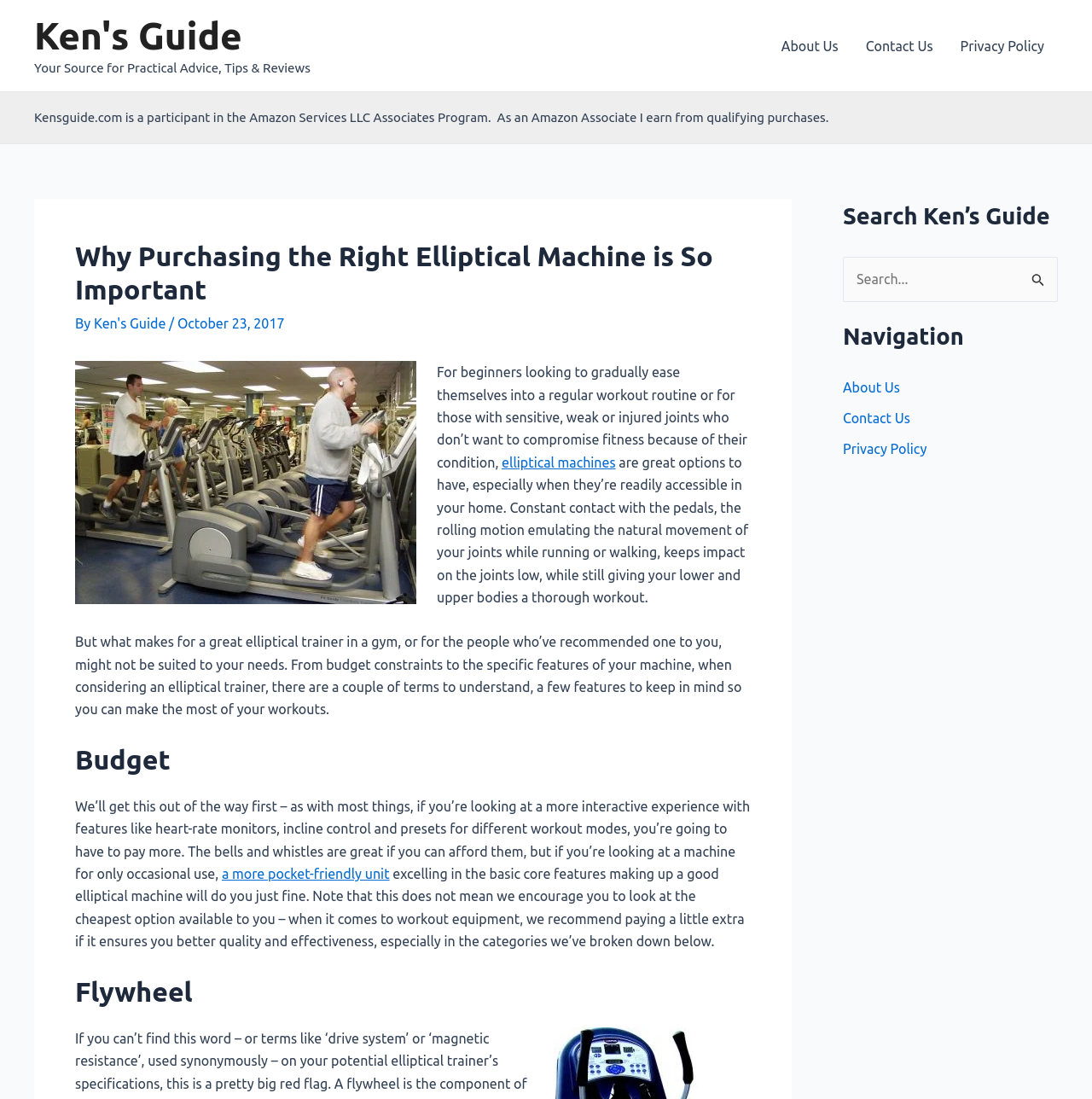Provide the bounding box coordinates of the UI element this sentence describes: "parent_node: Search for: name="s" placeholder="Search..."".

[0.772, 0.234, 0.969, 0.275]